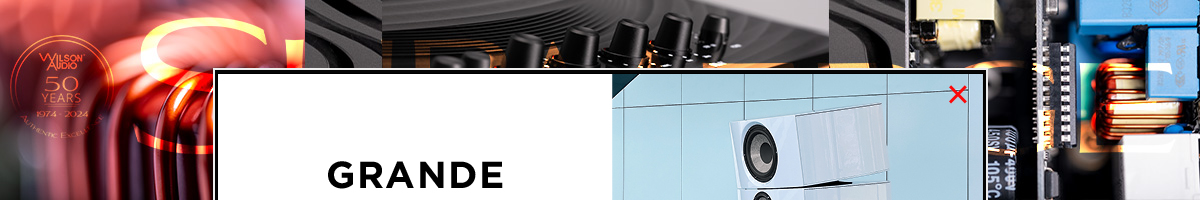Please provide a one-word or short phrase answer to the question:
What is the name of the product or model?

GRANDE